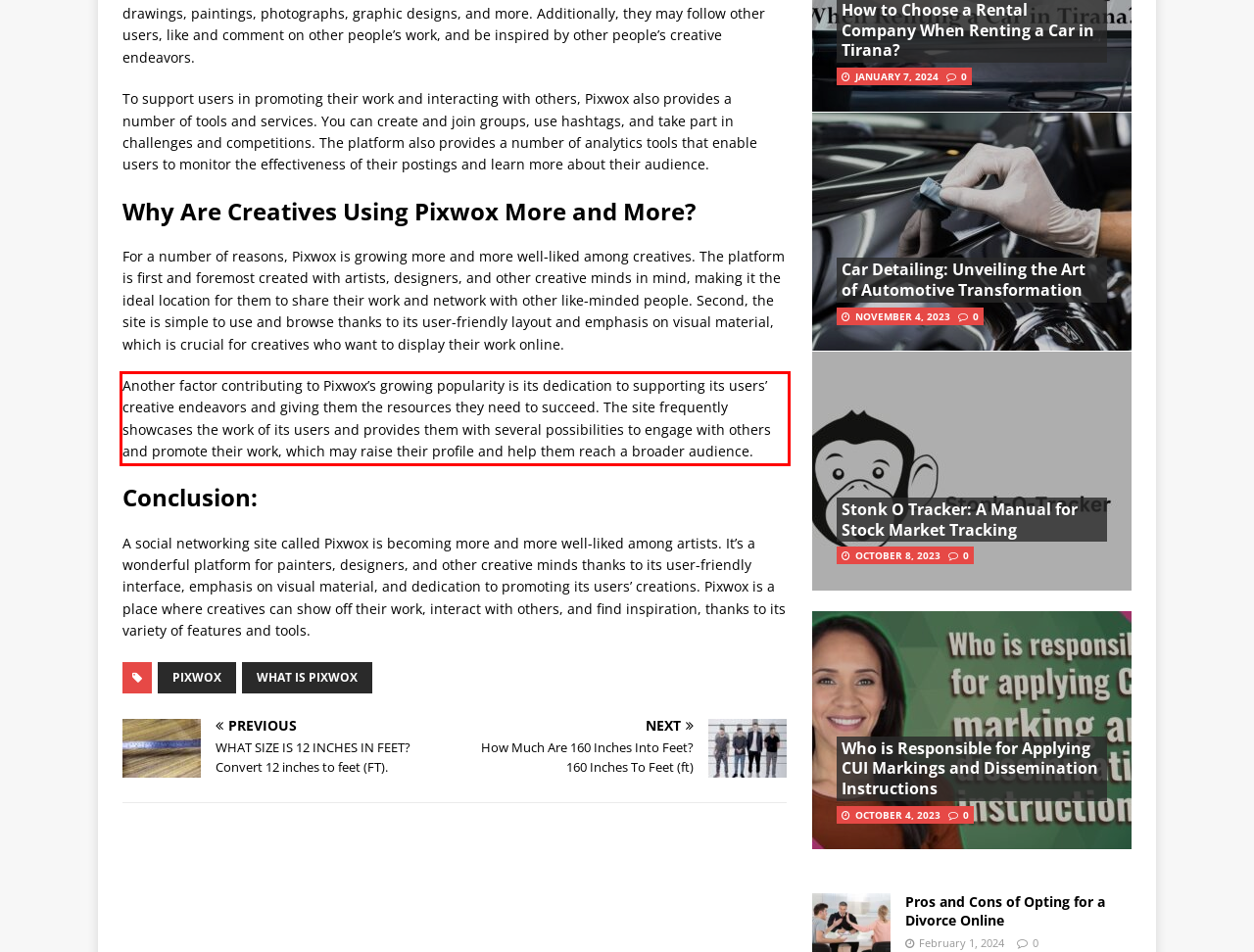There is a UI element on the webpage screenshot marked by a red bounding box. Extract and generate the text content from within this red box.

Another factor contributing to Pixwox’s growing popularity is its dedication to supporting its users’ creative endeavors and giving them the resources they need to succeed. The site frequently showcases the work of its users and provides them with several possibilities to engage with others and promote their work, which may raise their profile and help them reach a broader audience.